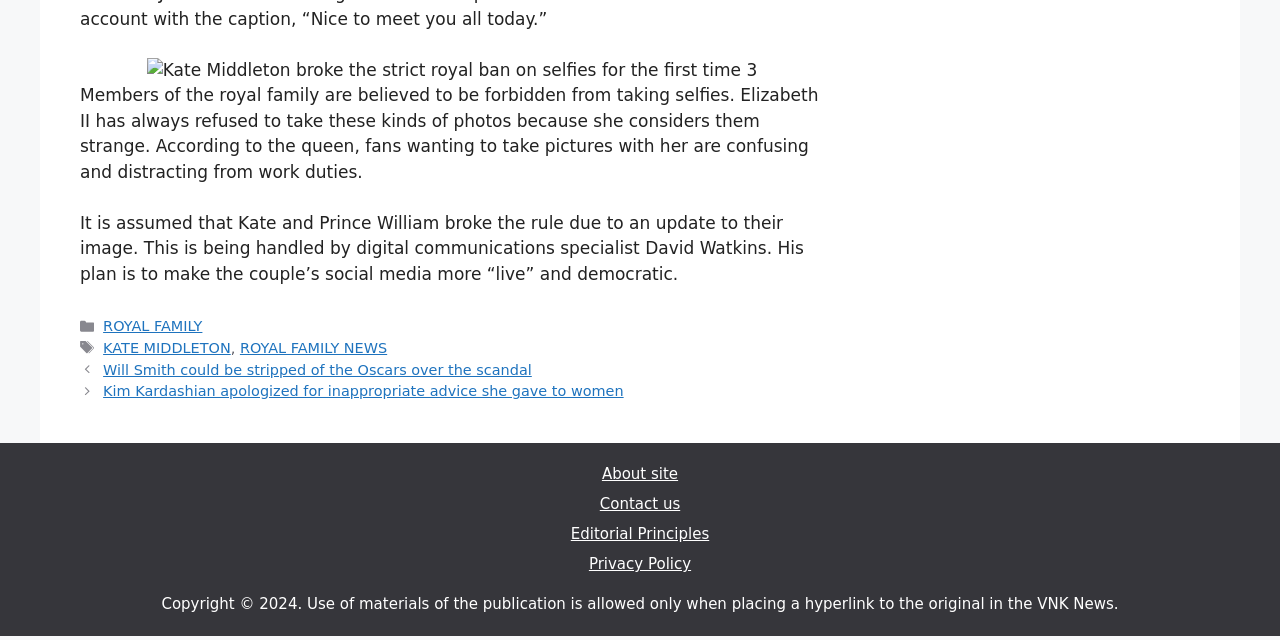From the webpage screenshot, predict the bounding box coordinates (top-left x, top-left y, bottom-right x, bottom-right y) for the UI element described here: parent_node: Tools aria-label="Tools Sub menu"

None